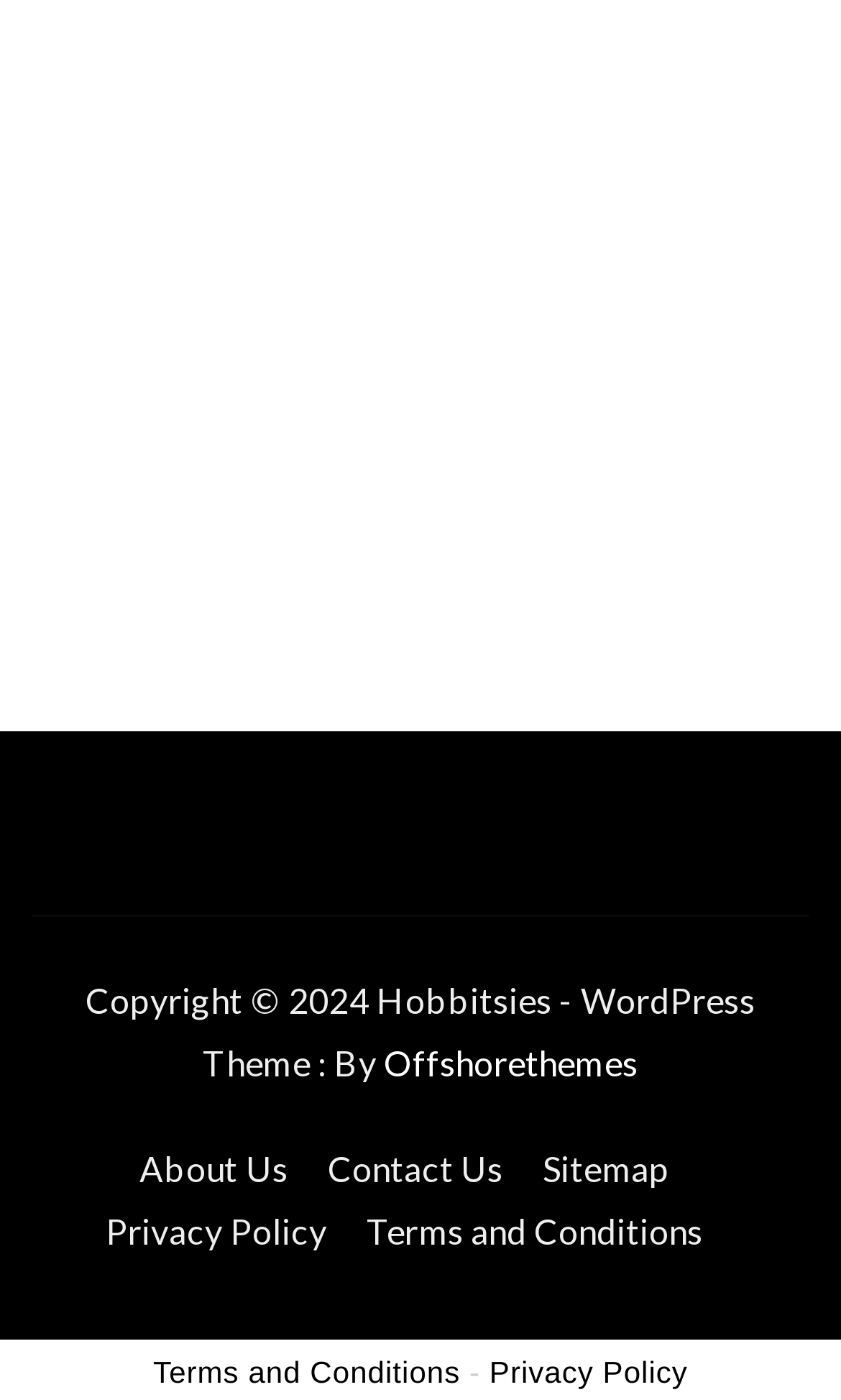Provide the bounding box coordinates of the section that needs to be clicked to accomplish the following instruction: "view about us."

[0.166, 0.82, 0.342, 0.849]